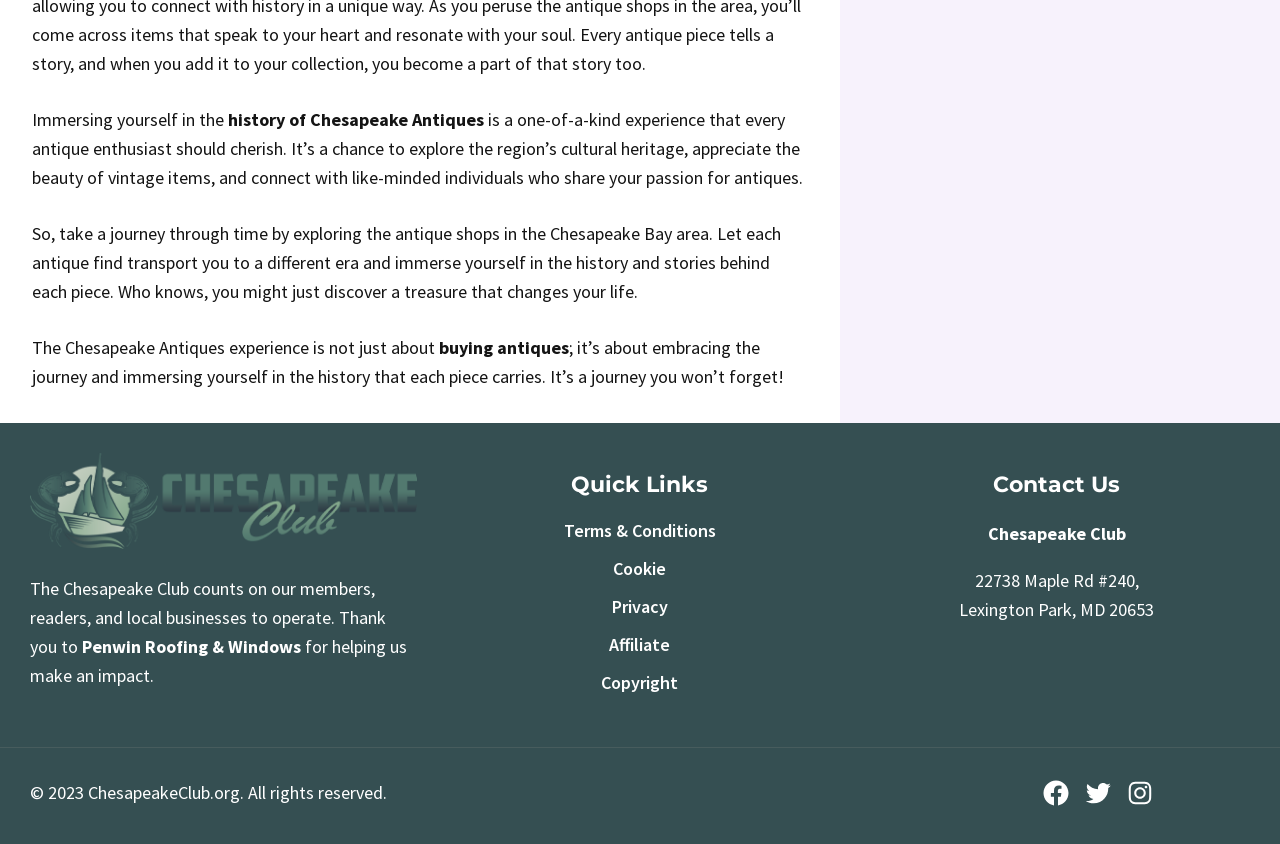From the element description Terms & Conditions, predict the bounding box coordinates of the UI element. The coordinates must be specified in the format (top-left x, top-left y, bottom-right x, bottom-right y) and should be within the 0 to 1 range.

[0.441, 0.611, 0.559, 0.646]